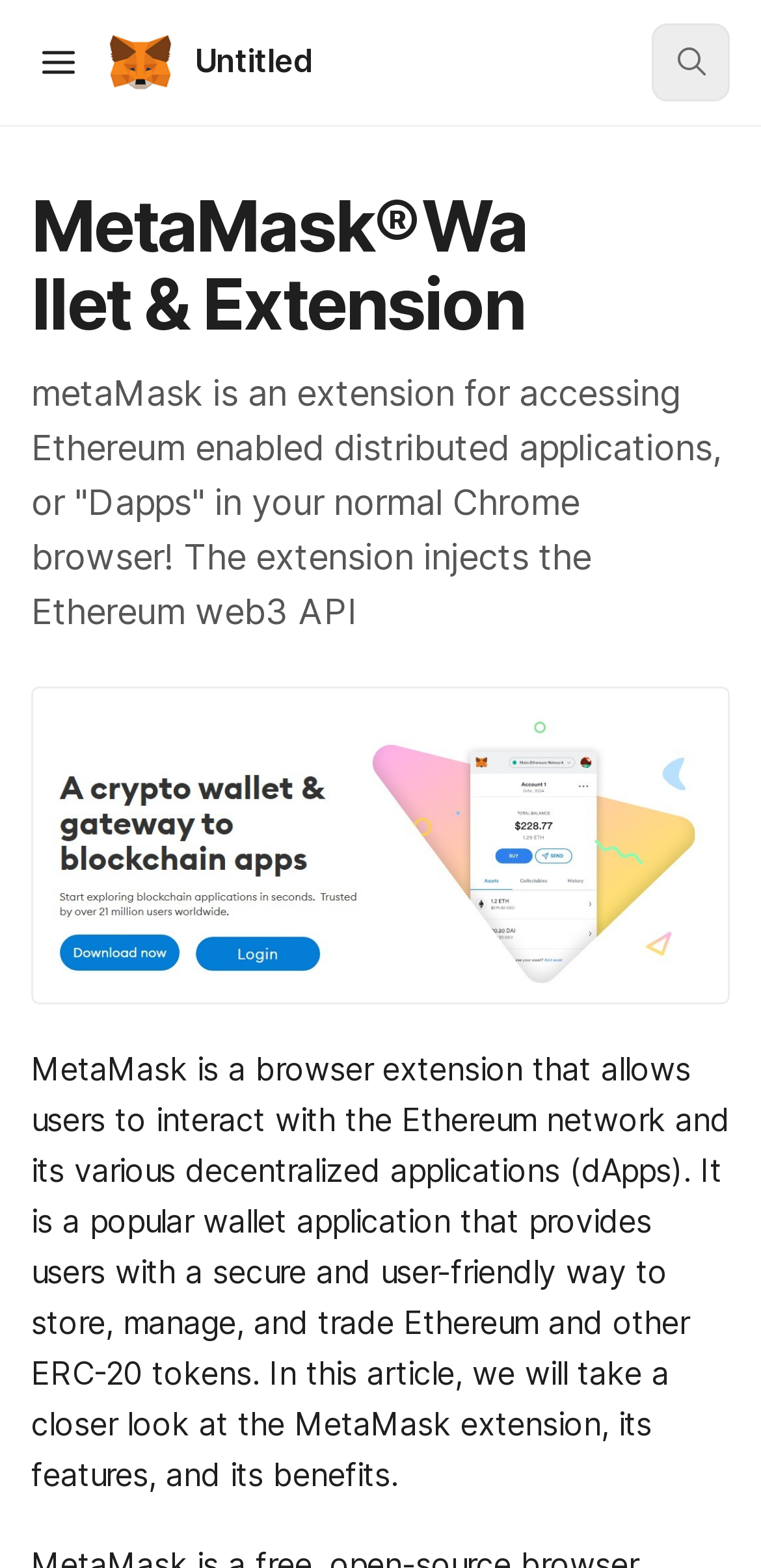What is MetaMask?
Examine the image and give a concise answer in one word or a short phrase.

Browser extension